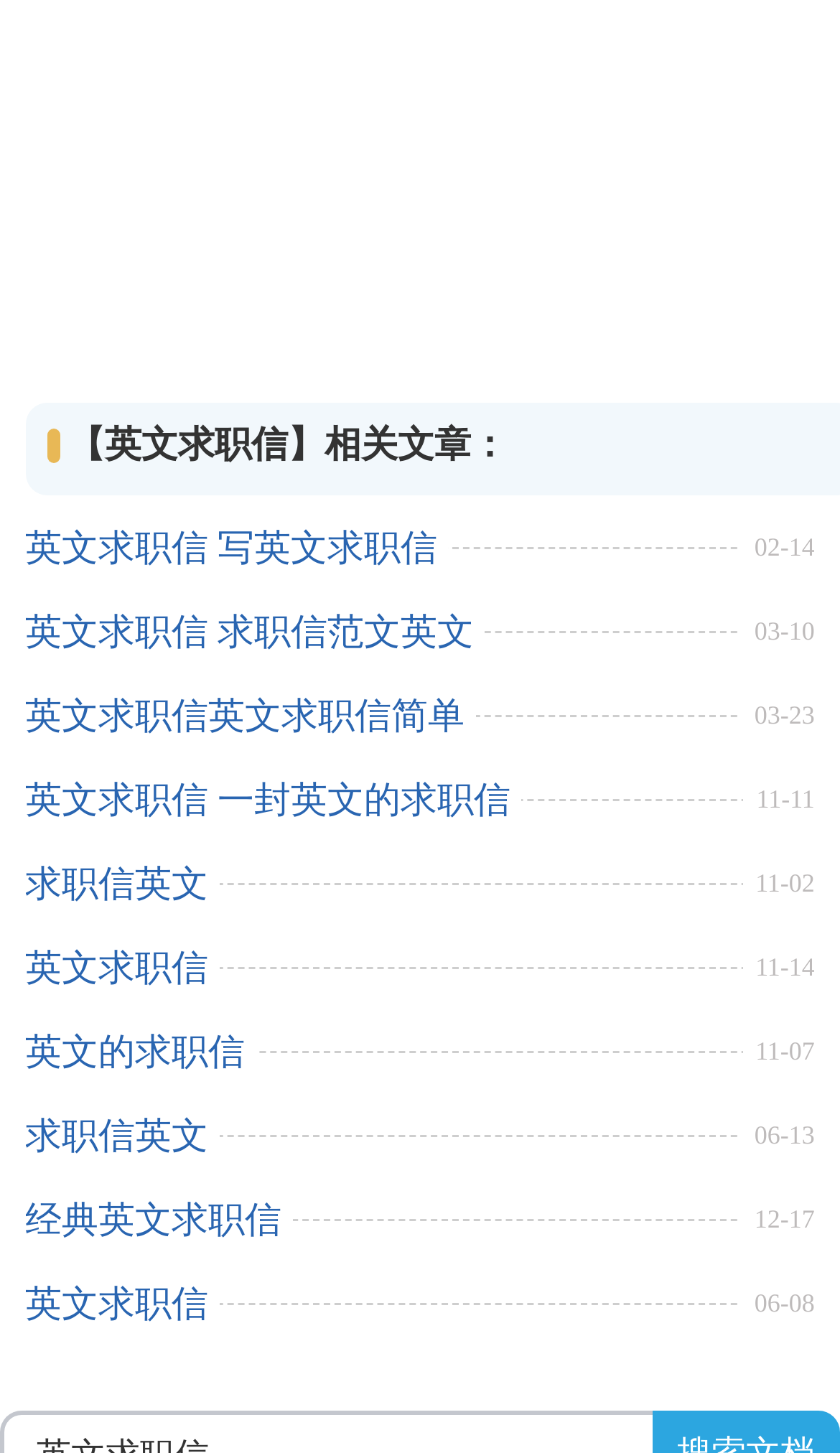Find the bounding box coordinates for the HTML element described in this sentence: "英文求职信英文求职信简单". Provide the coordinates as four float numbers between 0 and 1, in the format [left, top, right, bottom].

[0.03, 0.464, 0.566, 0.522]